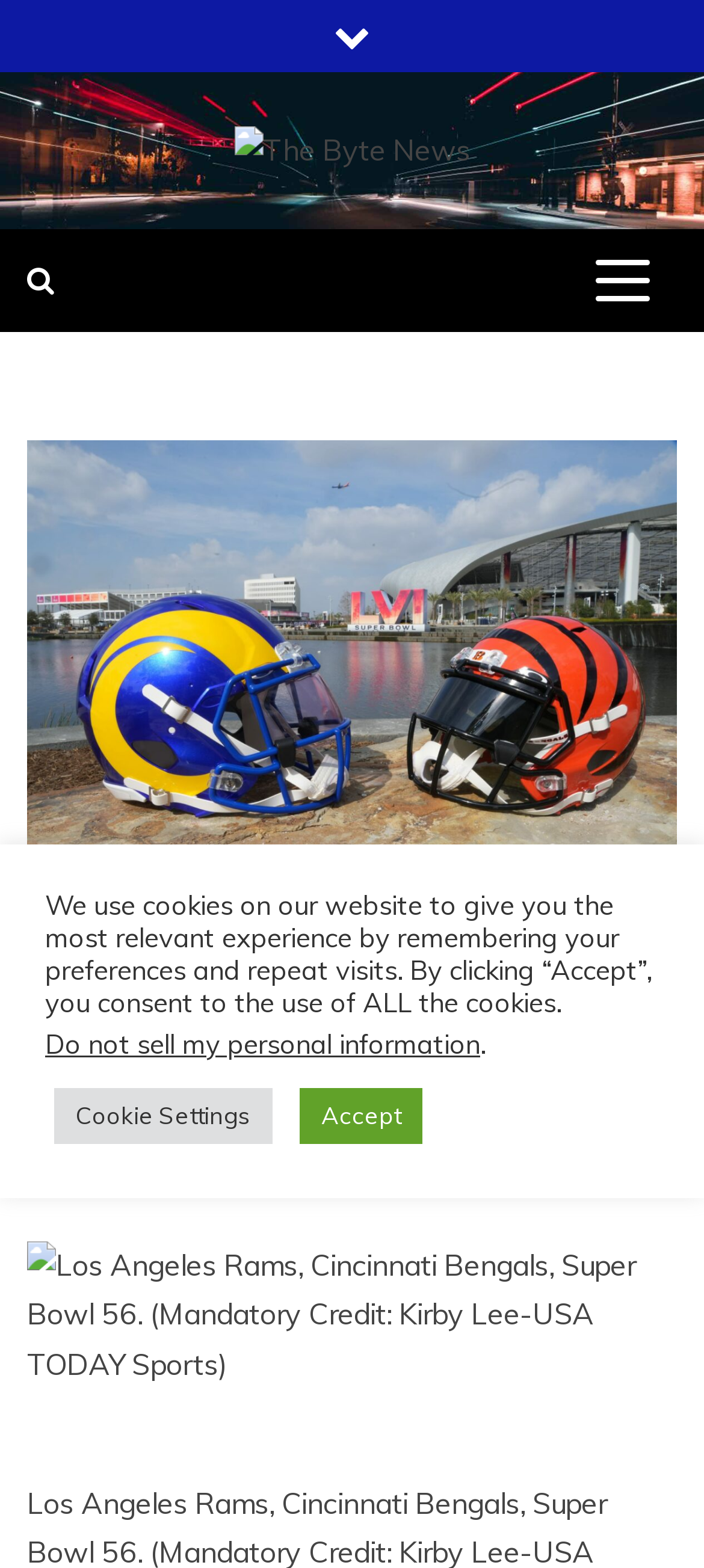What is the purpose of the button on the top-right corner?
With the help of the image, please provide a detailed response to the question.

I found a button element with the description '' and it controls the primary menu. This suggests that the purpose of the button is to expand or collapse the primary menu.